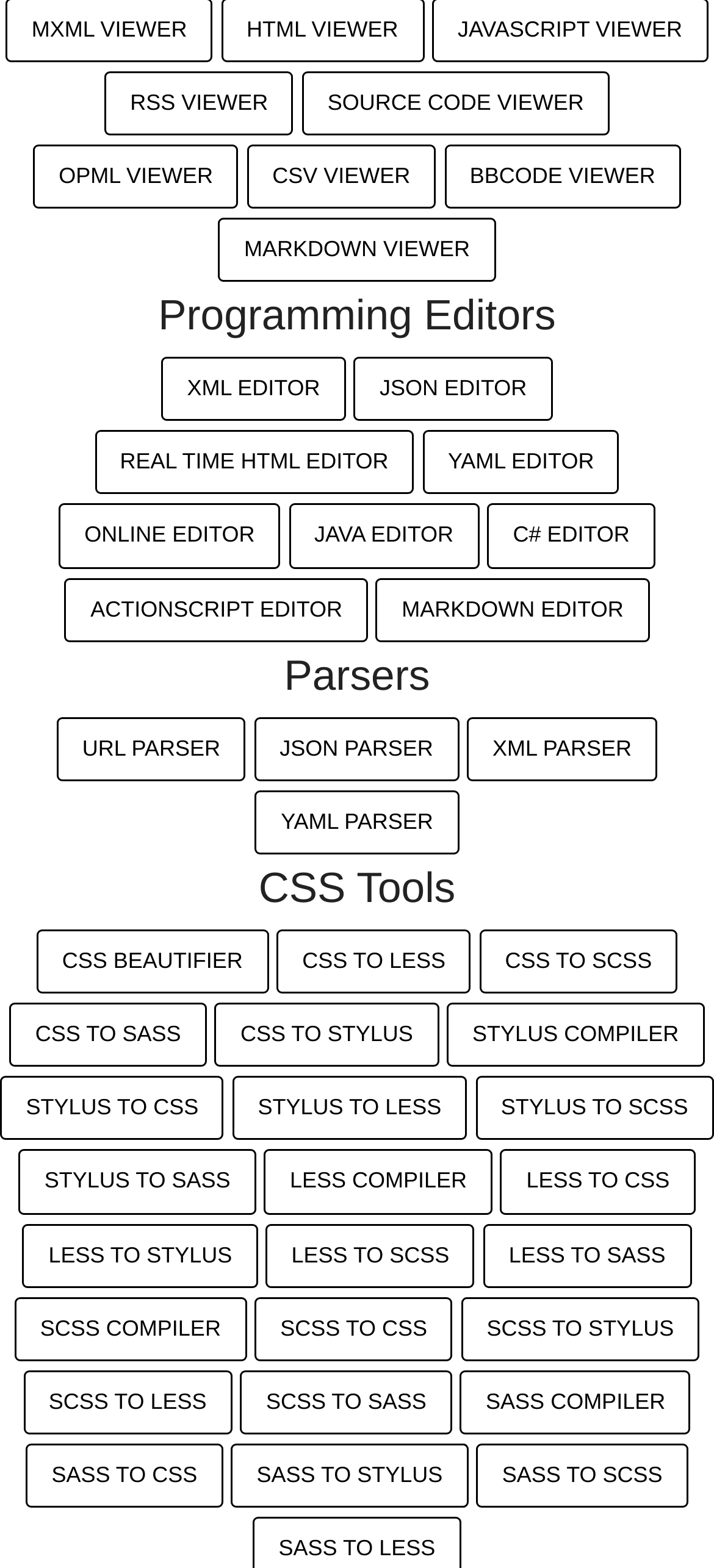From the webpage screenshot, predict the bounding box of the UI element that matches this description: "SCSS to SASS".

[0.337, 0.874, 0.633, 0.915]